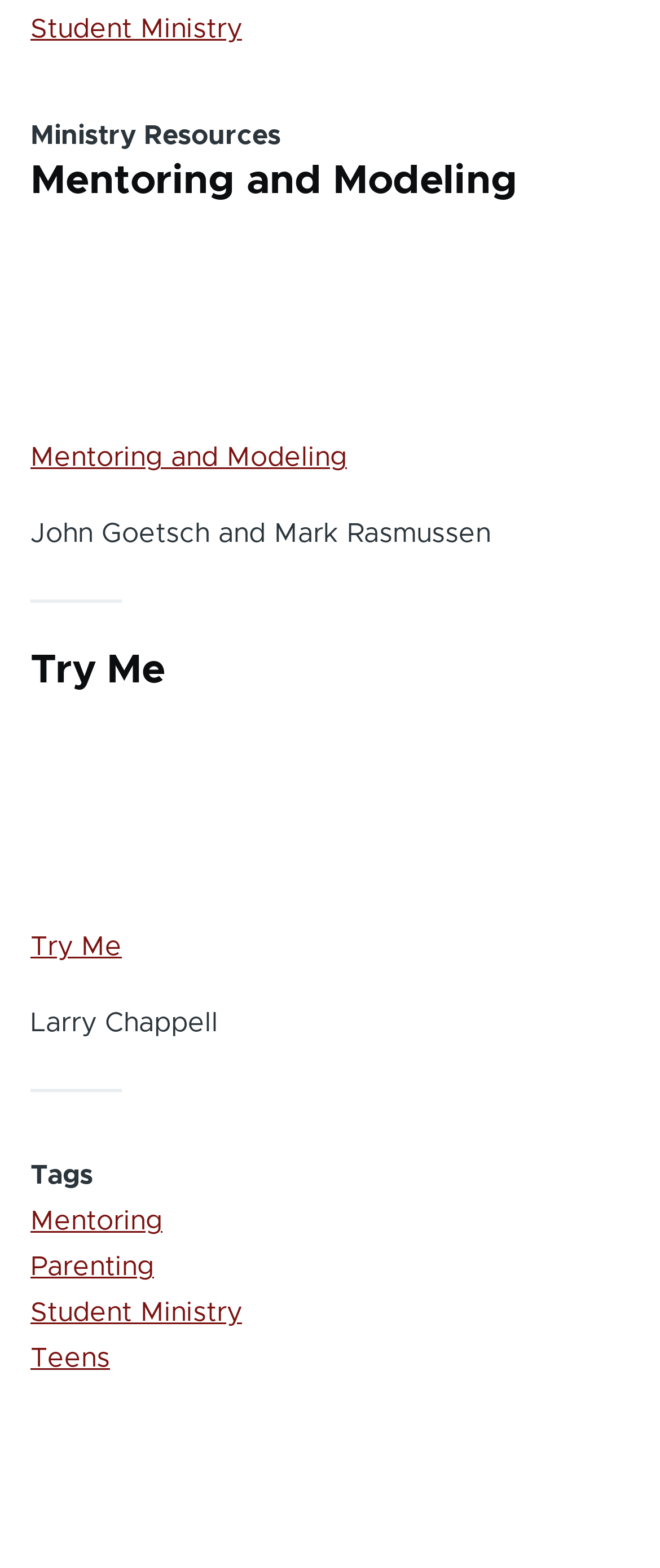Find the bounding box coordinates of the element I should click to carry out the following instruction: "Click on 'Student Ministry'".

[0.046, 0.01, 0.367, 0.027]